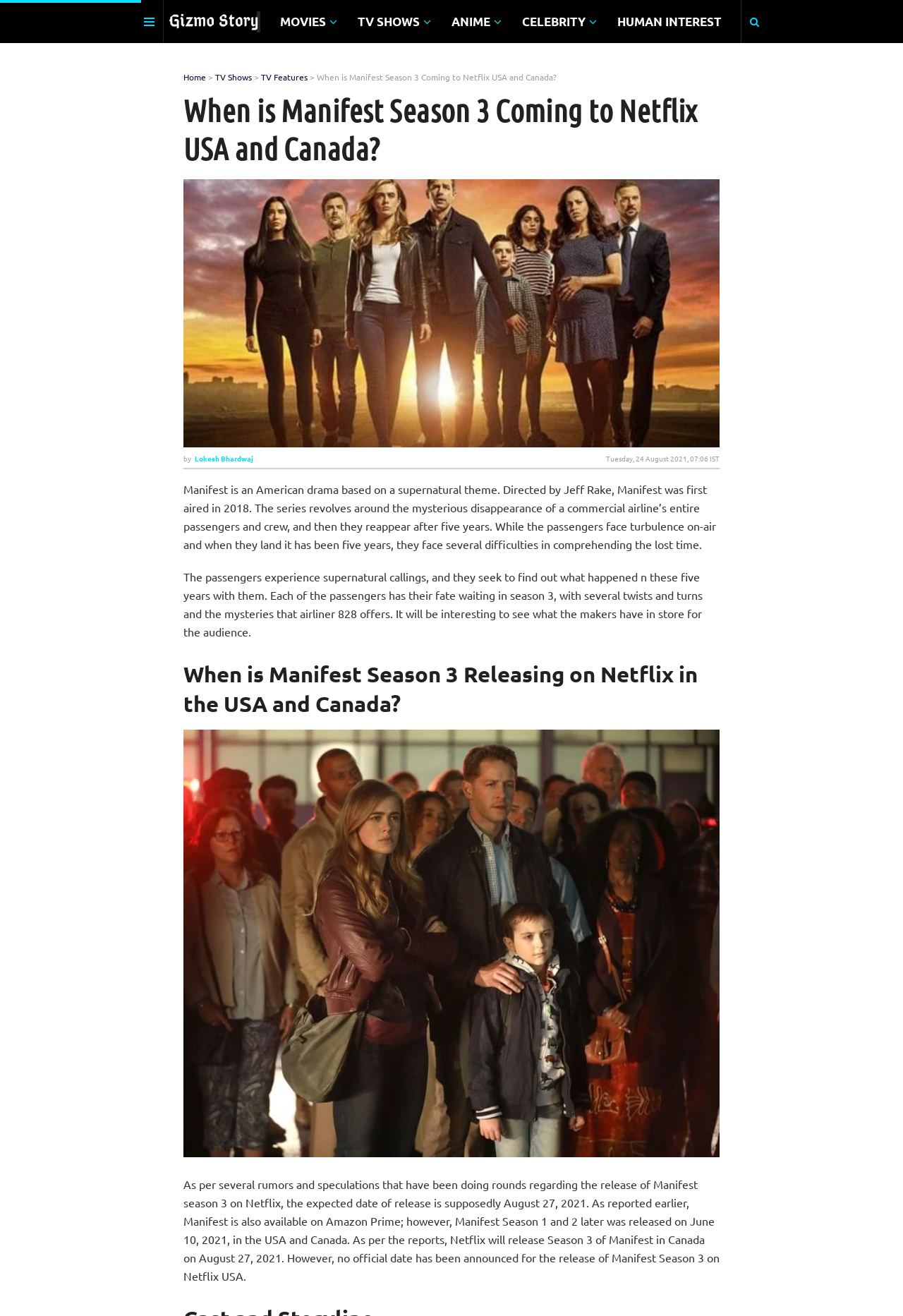What is the name of the director of Manifest?
Using the image provided, answer with just one word or phrase.

Jeff Rake